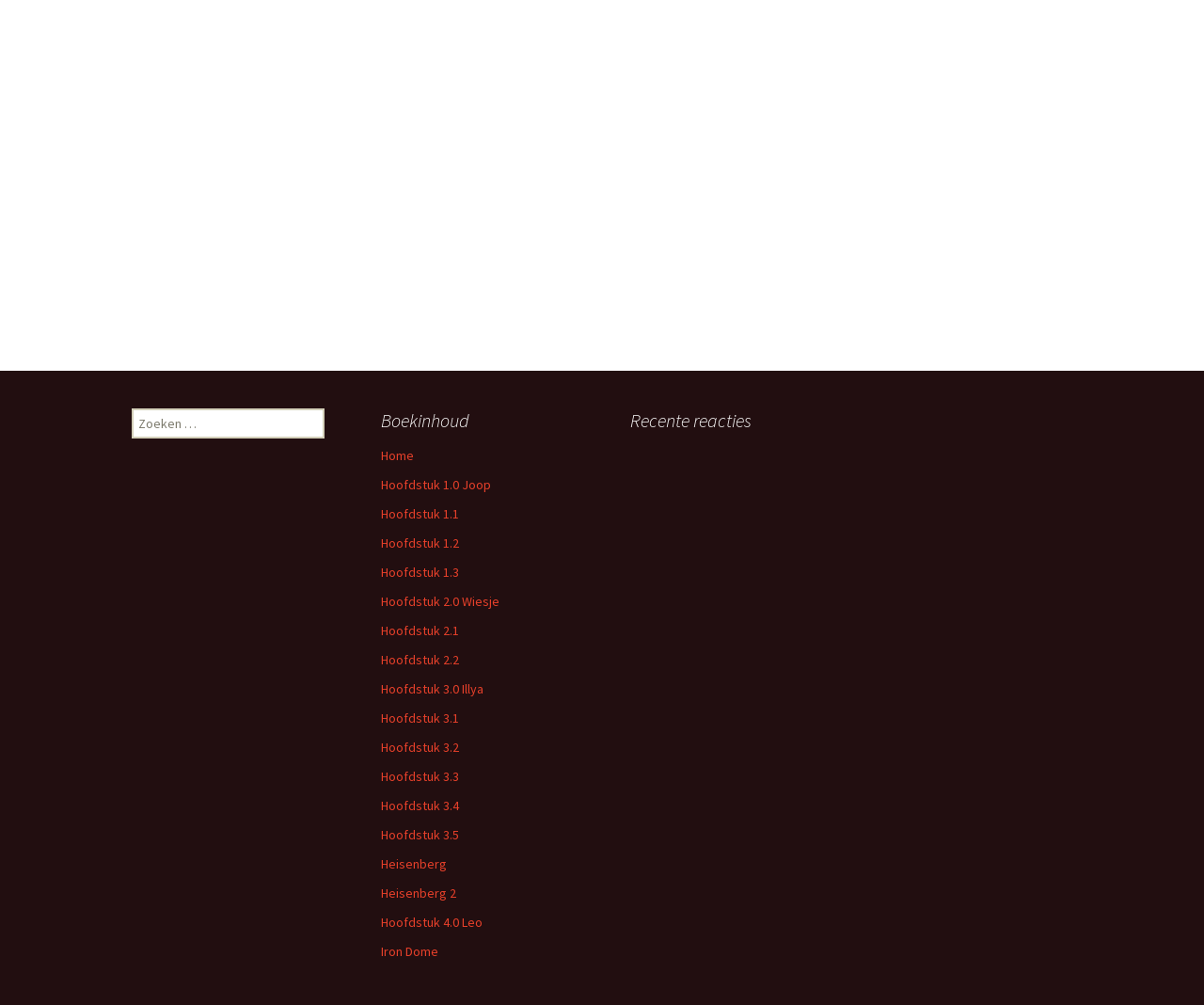Please use the details from the image to answer the following question comprehensively:
What is the title of the second heading?

The second heading is located below the search box, and it has the title 'Boekinhoud' which is Dutch for 'Book content'.